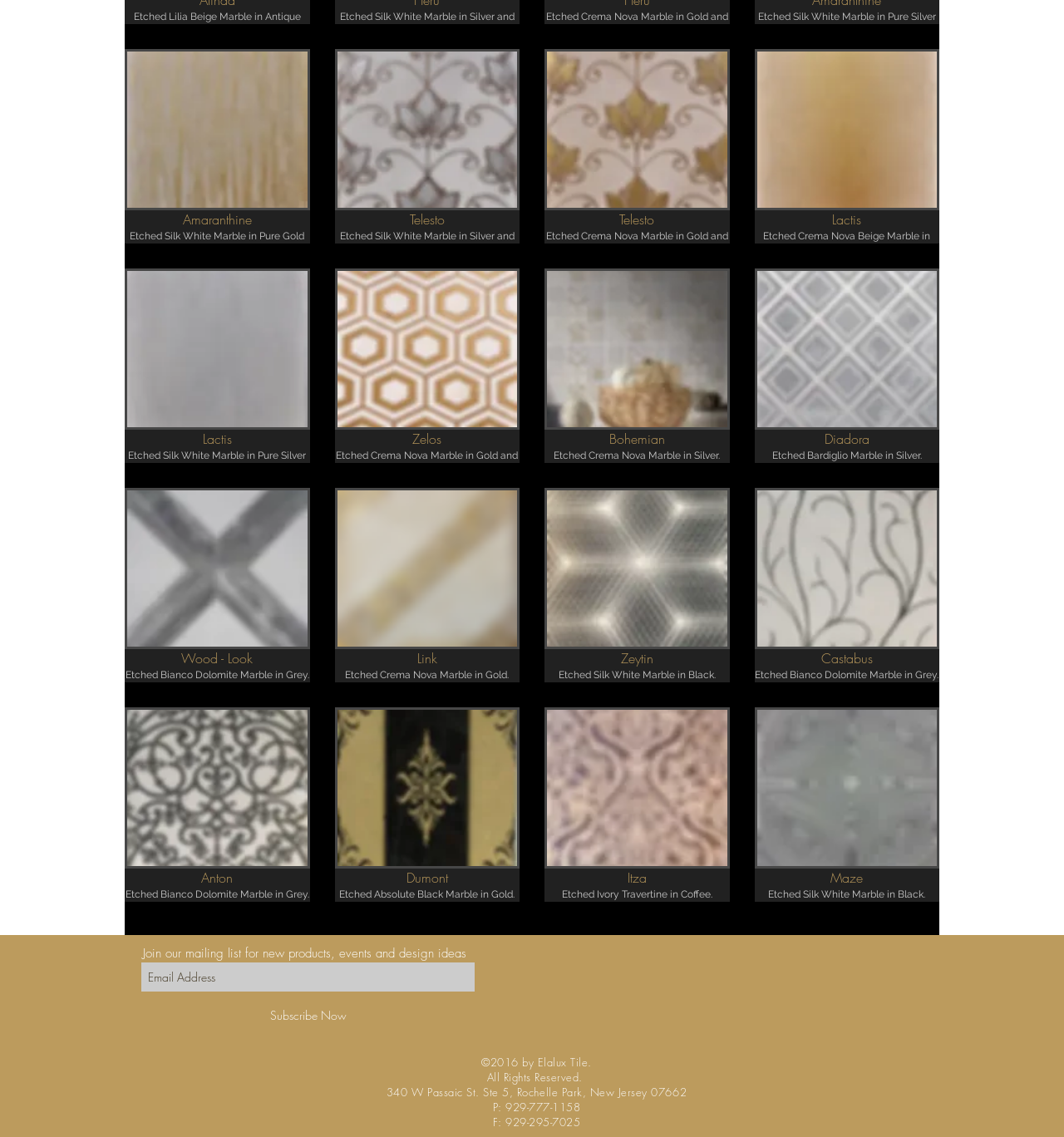Locate the bounding box coordinates of the area to click to fulfill this instruction: "View Telesto Etched Silk White Marble in Silver and Coffee Contour Color". The bounding box should be presented as four float numbers between 0 and 1, in the order [left, top, right, bottom].

[0.314, 0.043, 0.488, 0.214]